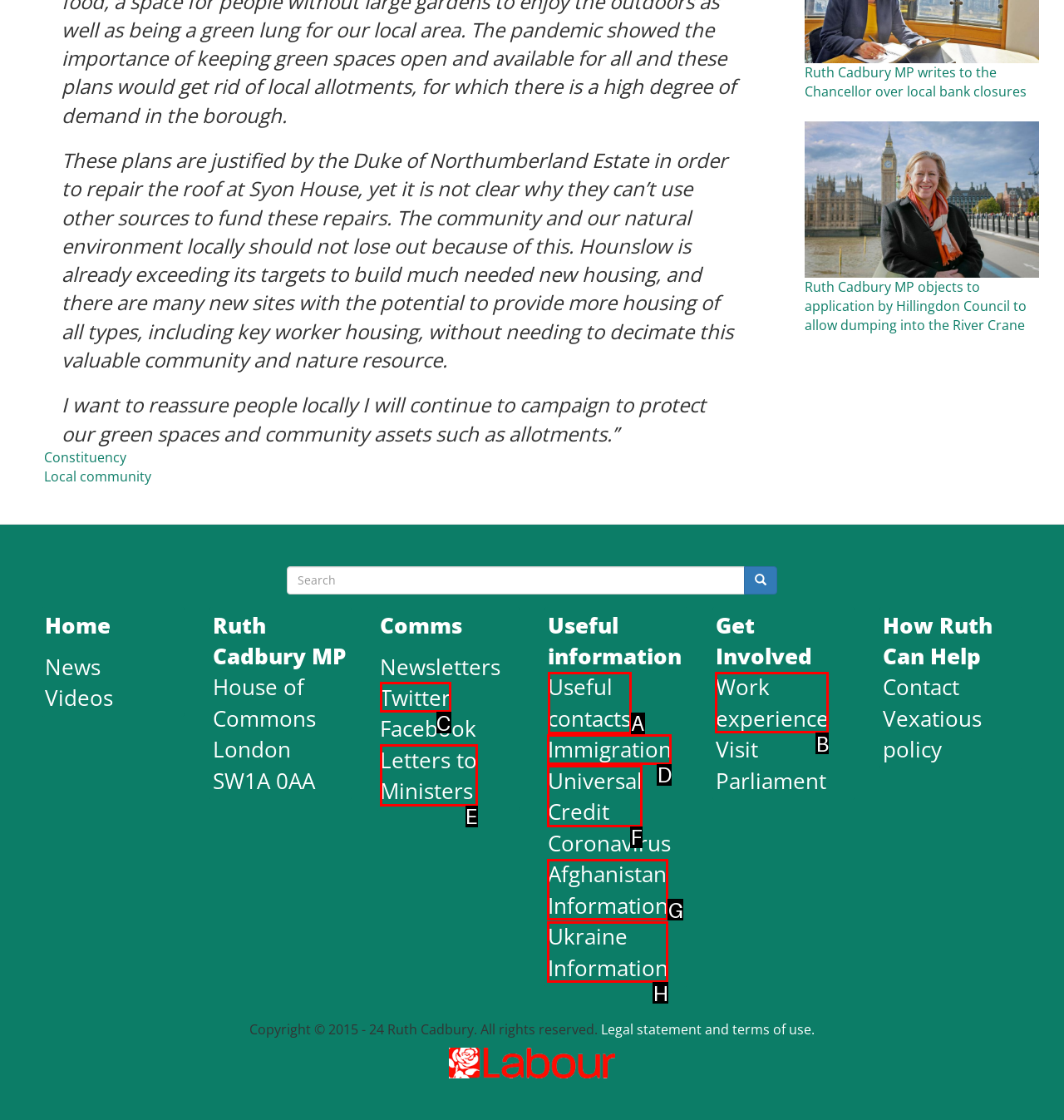Tell me which one HTML element you should click to complete the following task: Learn about useful contacts
Answer with the option's letter from the given choices directly.

A